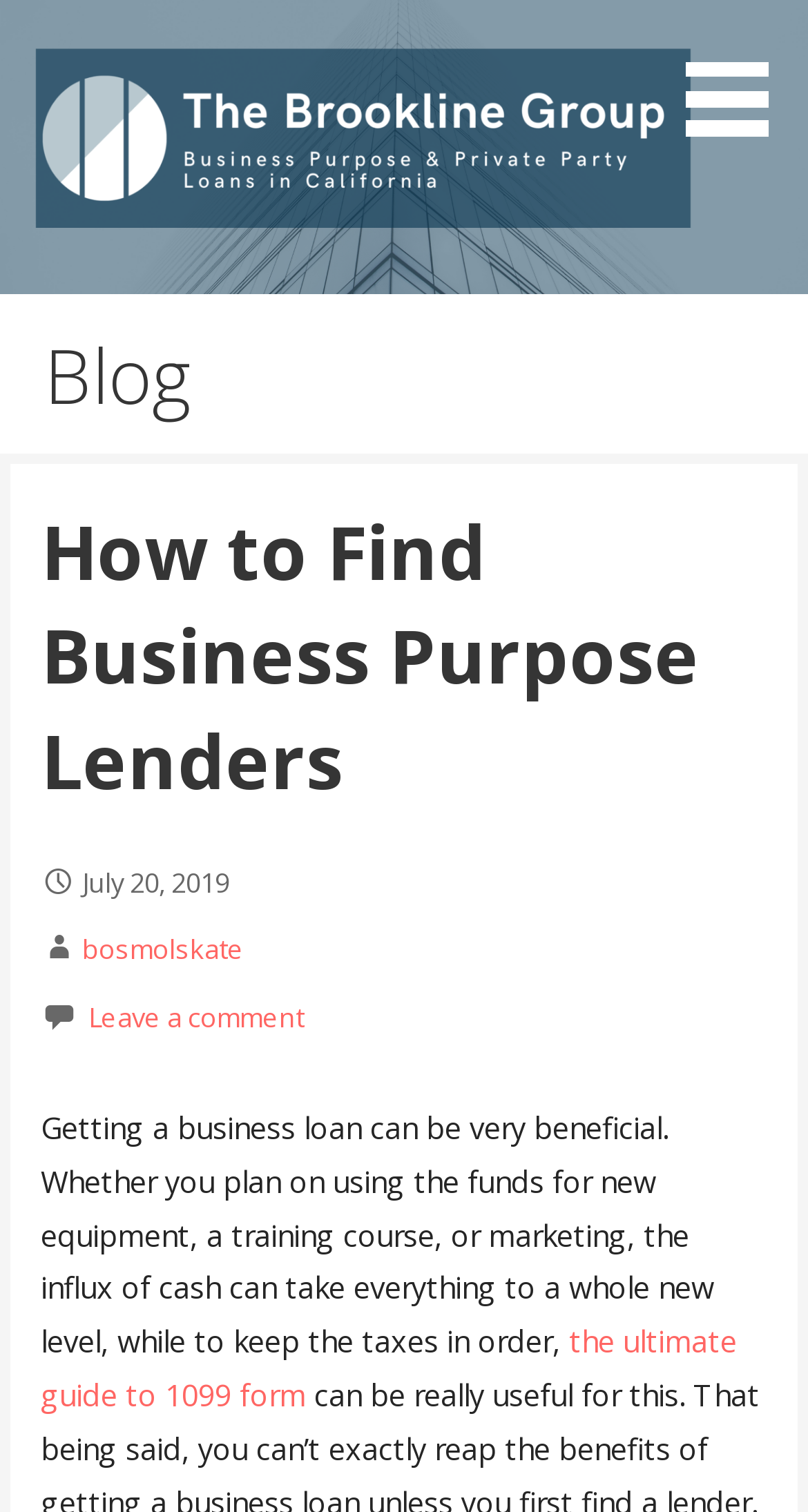Refer to the image and provide a thorough answer to this question:
What is the topic of the blog post?

The topic of the blog post can be found in the heading of the blog section, which is 'How to Find Business Purpose Lenders'. This heading is a subheading of the 'Blog' section.